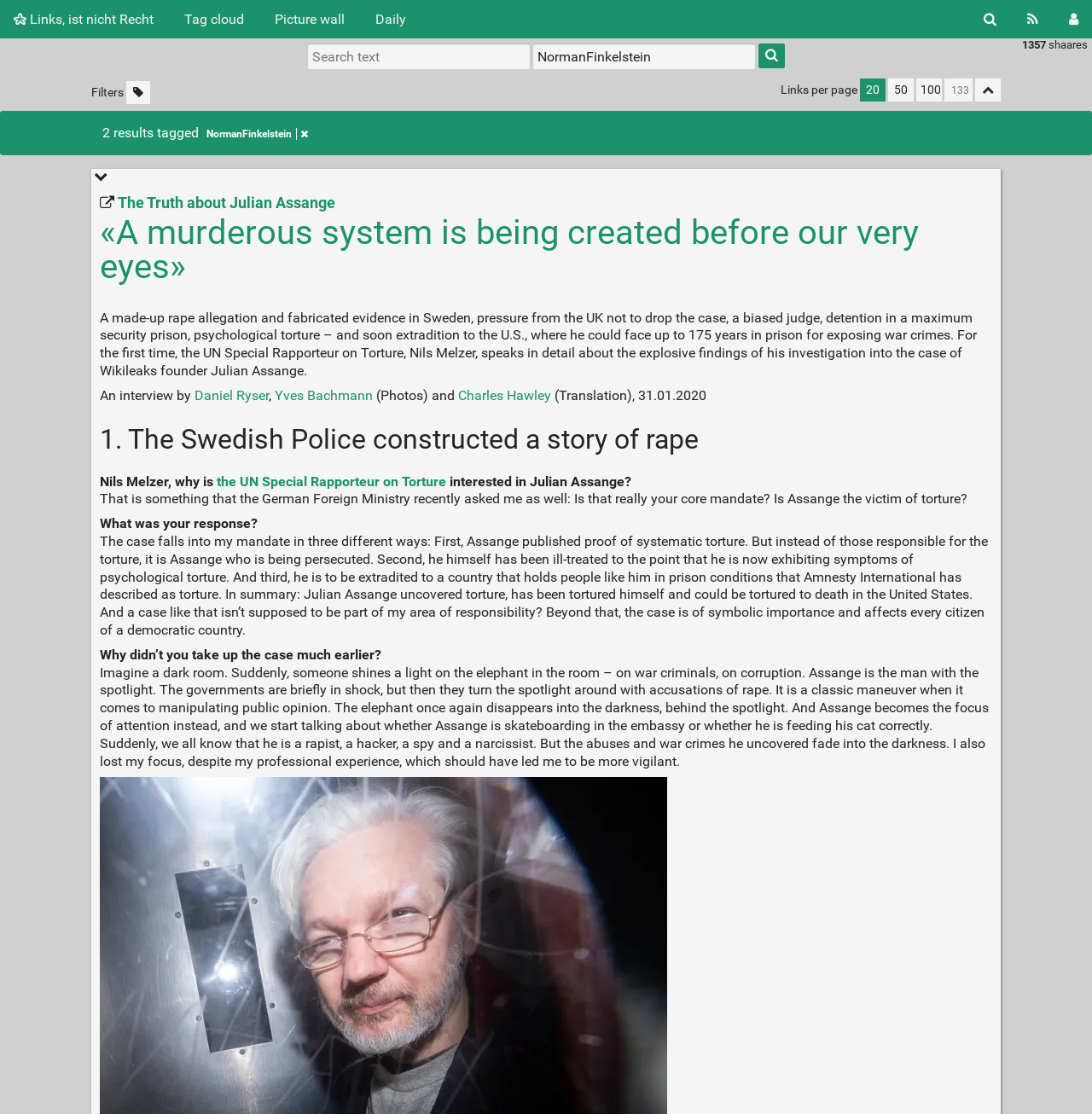Find the bounding box coordinates of the clickable region needed to perform the following instruction: "Filter by tag". The coordinates should be provided as four float numbers between 0 and 1, i.e., [left, top, right, bottom].

[0.488, 0.039, 0.691, 0.062]